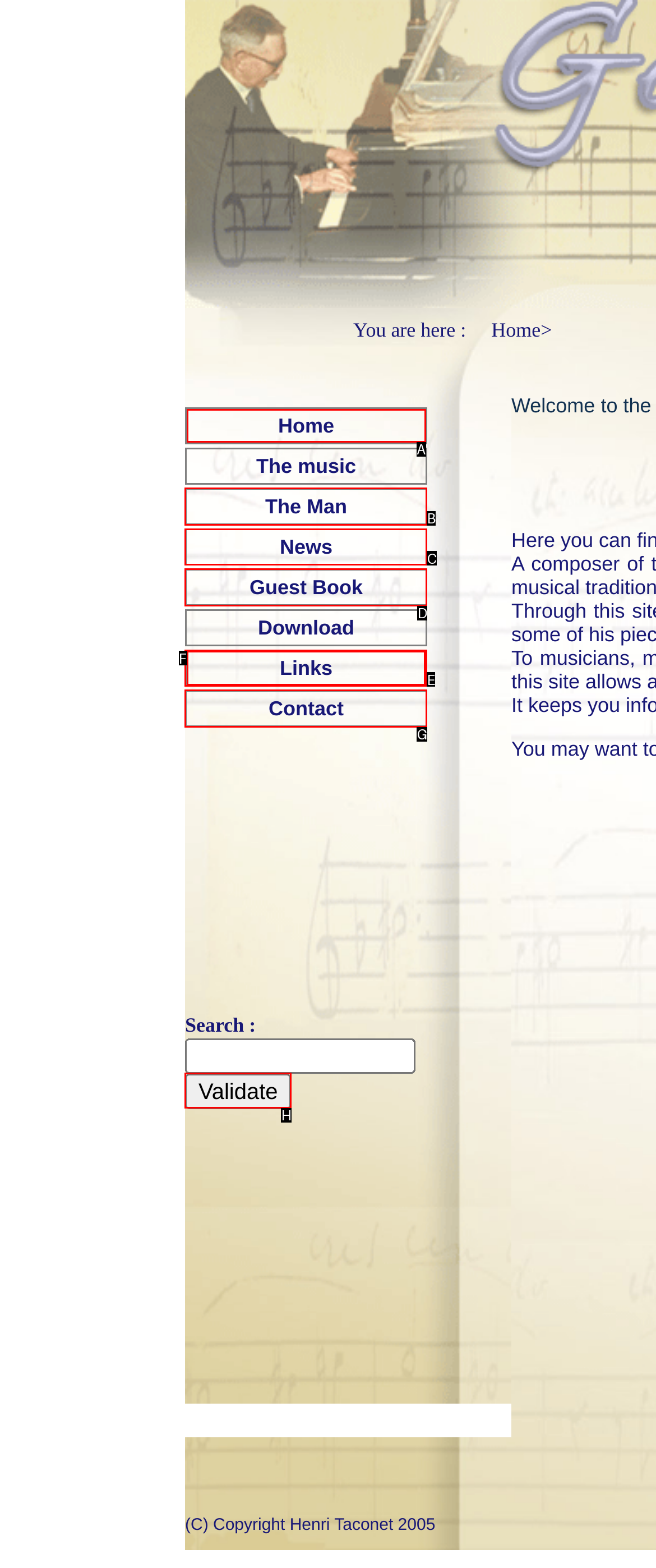From the given options, indicate the letter that corresponds to the action needed to complete this task: Check the fact-checked author. Respond with only the letter.

None